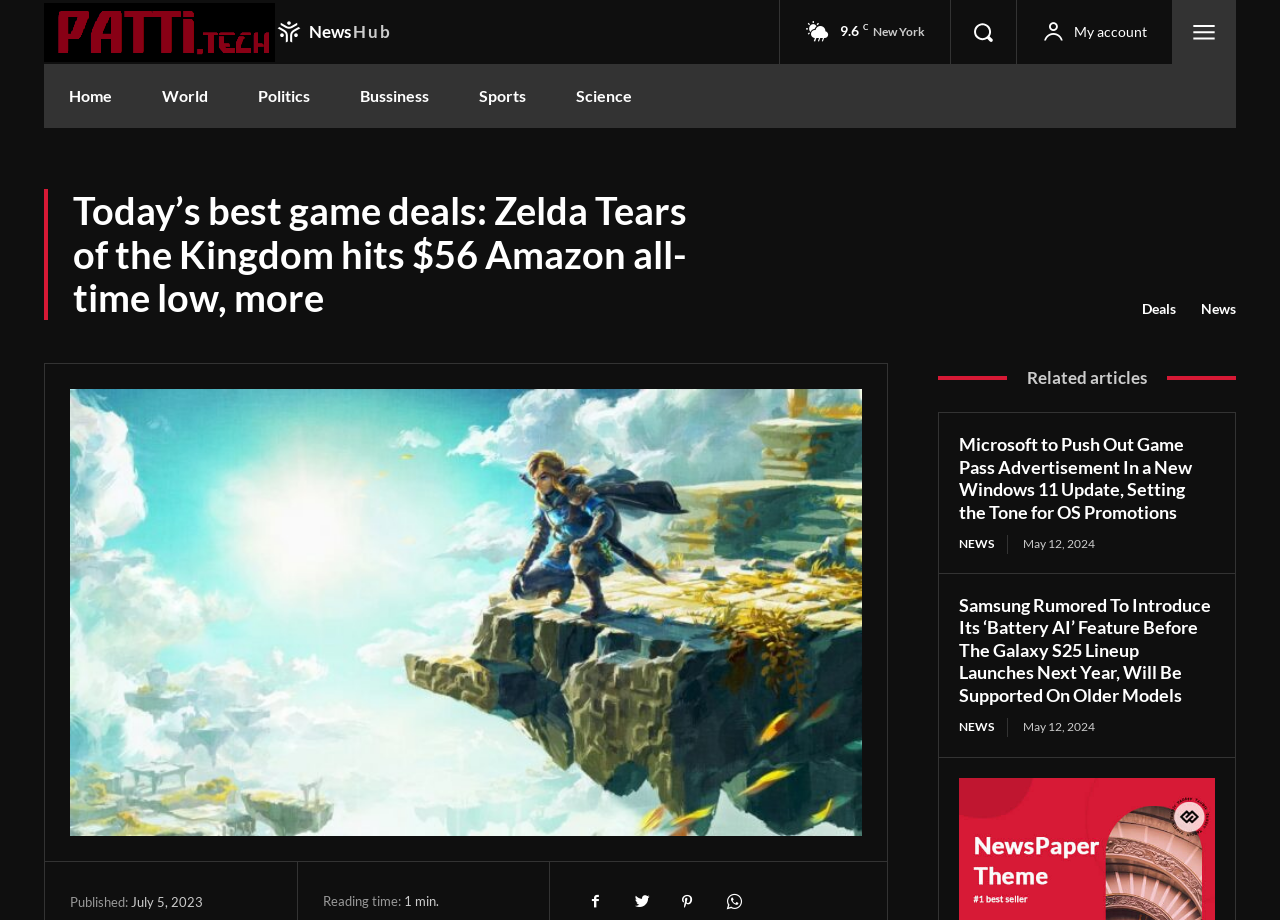Carefully observe the image and respond to the question with a detailed answer:
How many related articles are there?

I found the related articles section by looking at the heading element with the text 'Related articles' located at [0.733, 0.395, 0.966, 0.427]. Below this heading, I found two article links with texts 'Microsoft to Push Out Game Pass Advertisement In a New Windows 11 Update, Setting the Tone for OS Promotions' and 'Samsung Rumored To Introduce Its ‘Battery AI’ Feature Before The Galaxy S25 Lineup Launches Next Year, Will Be Supported On Older Models'. Therefore, there are two related articles.